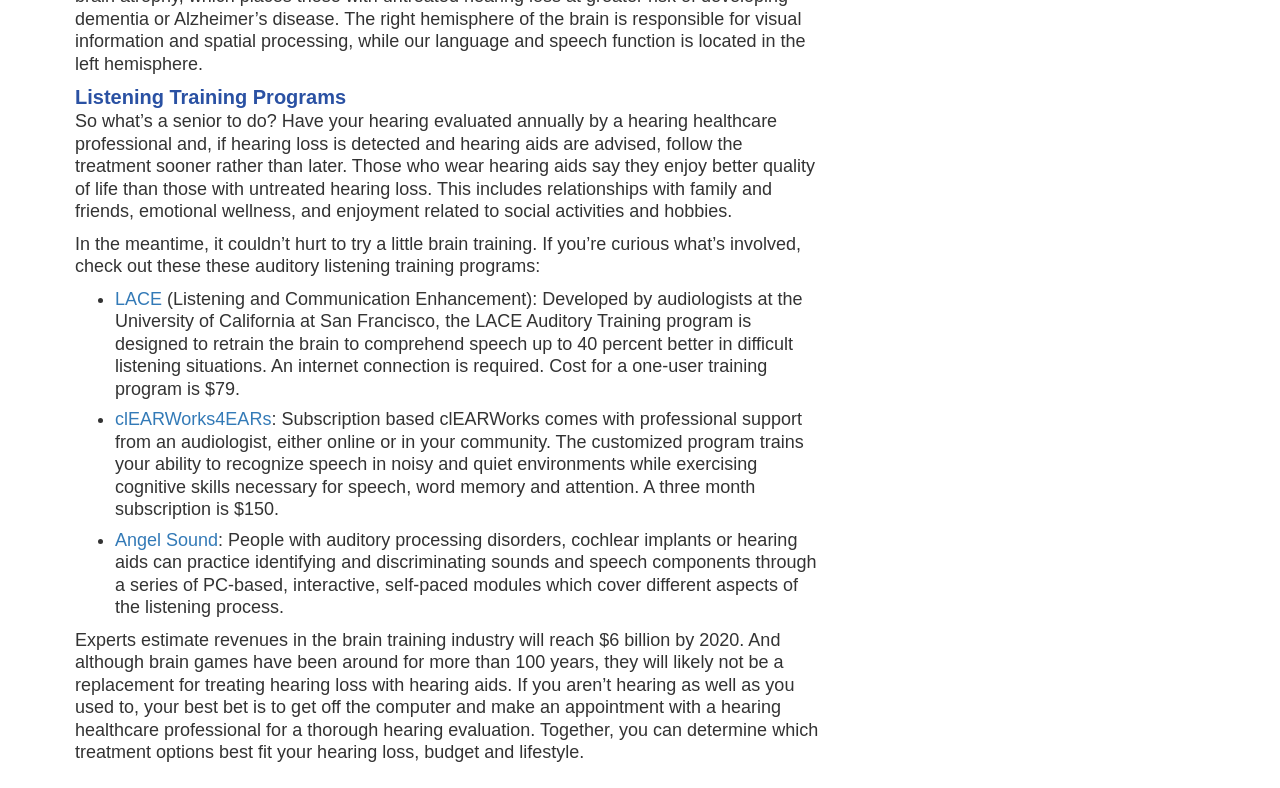What is the estimated revenue of the brain training industry by 2020?
Can you provide a detailed and comprehensive answer to the question?

According to the webpage, experts estimate that revenues in the brain training industry will reach $6 billion by 2020.